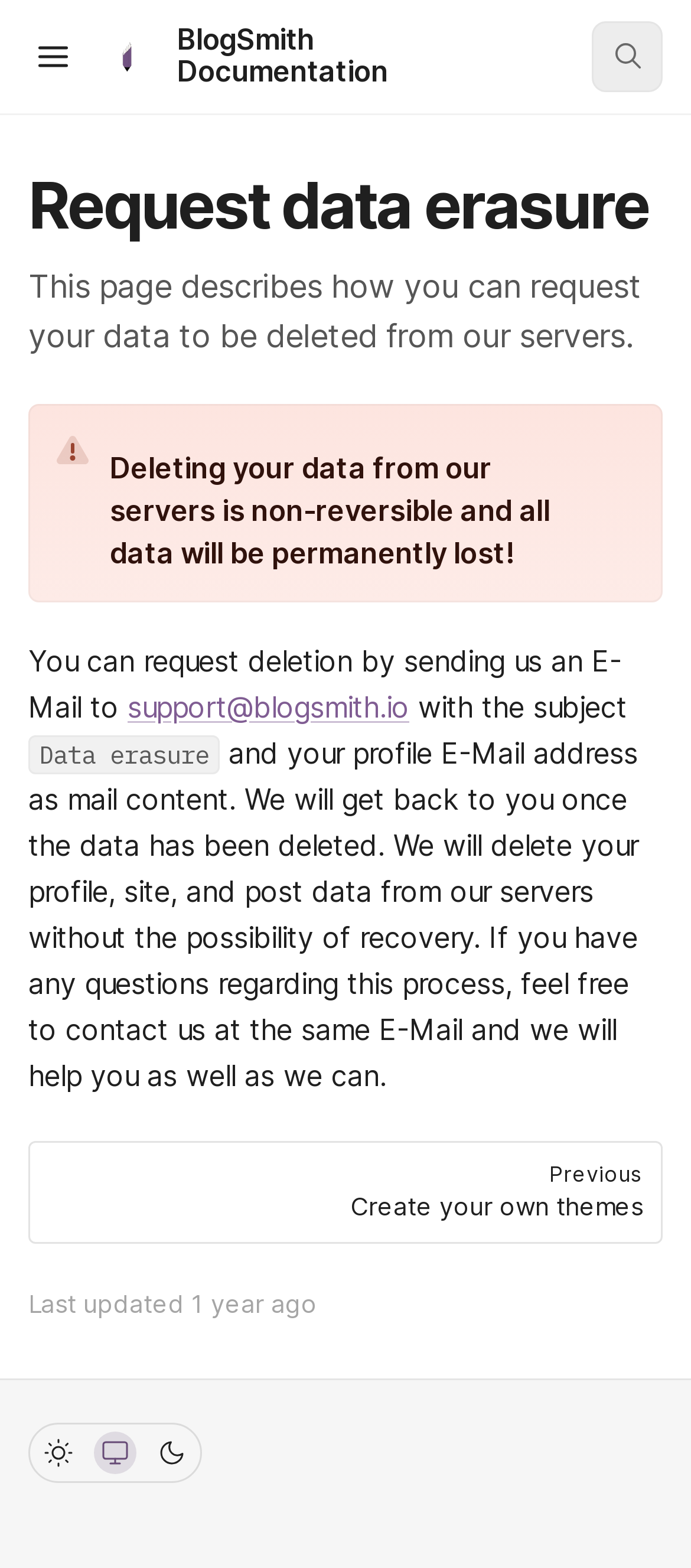Please give a concise answer to this question using a single word or phrase: 
How can I request data deletion?

Send an E-Mail